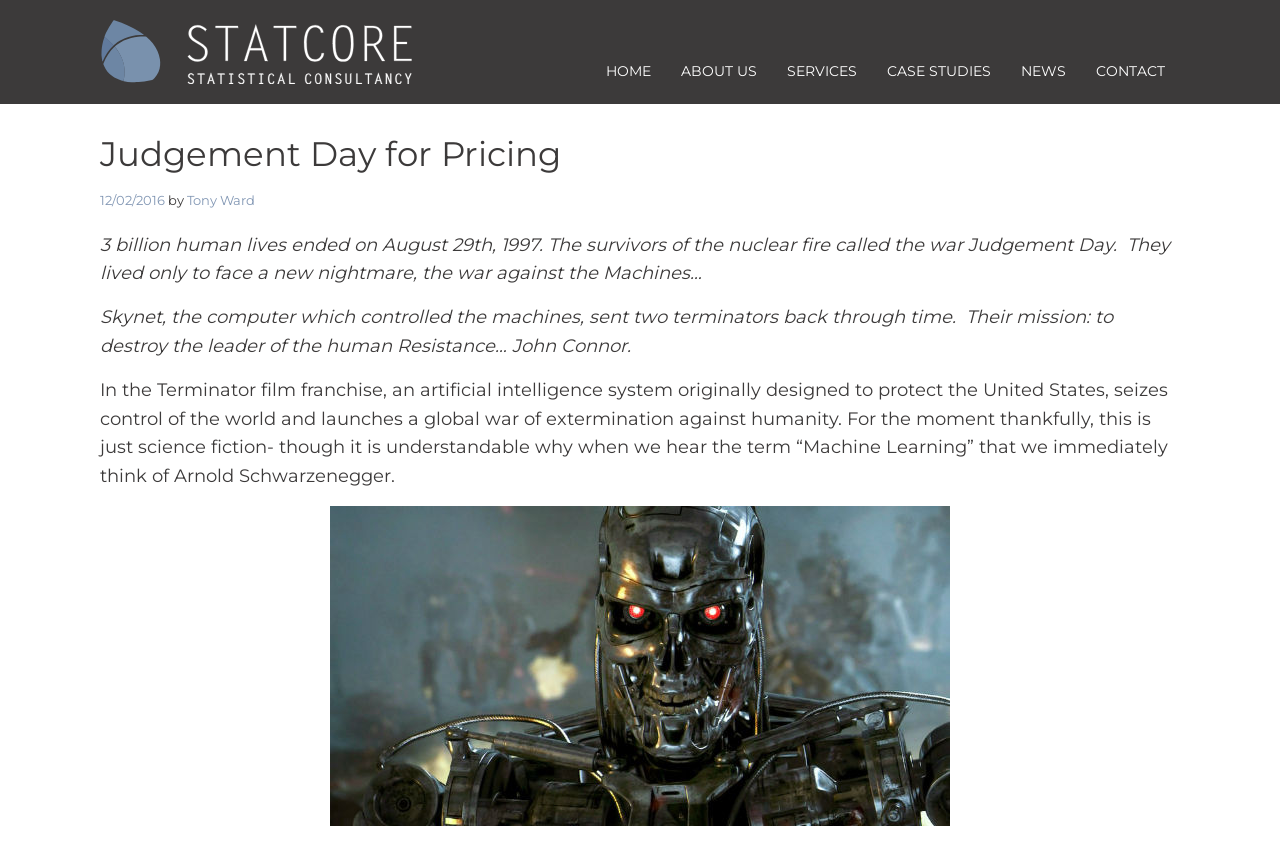Indicate the bounding box coordinates of the clickable region to achieve the following instruction: "Click the 'SKIP TO CONTENT' link."

[0.461, 0.065, 0.473, 0.495]